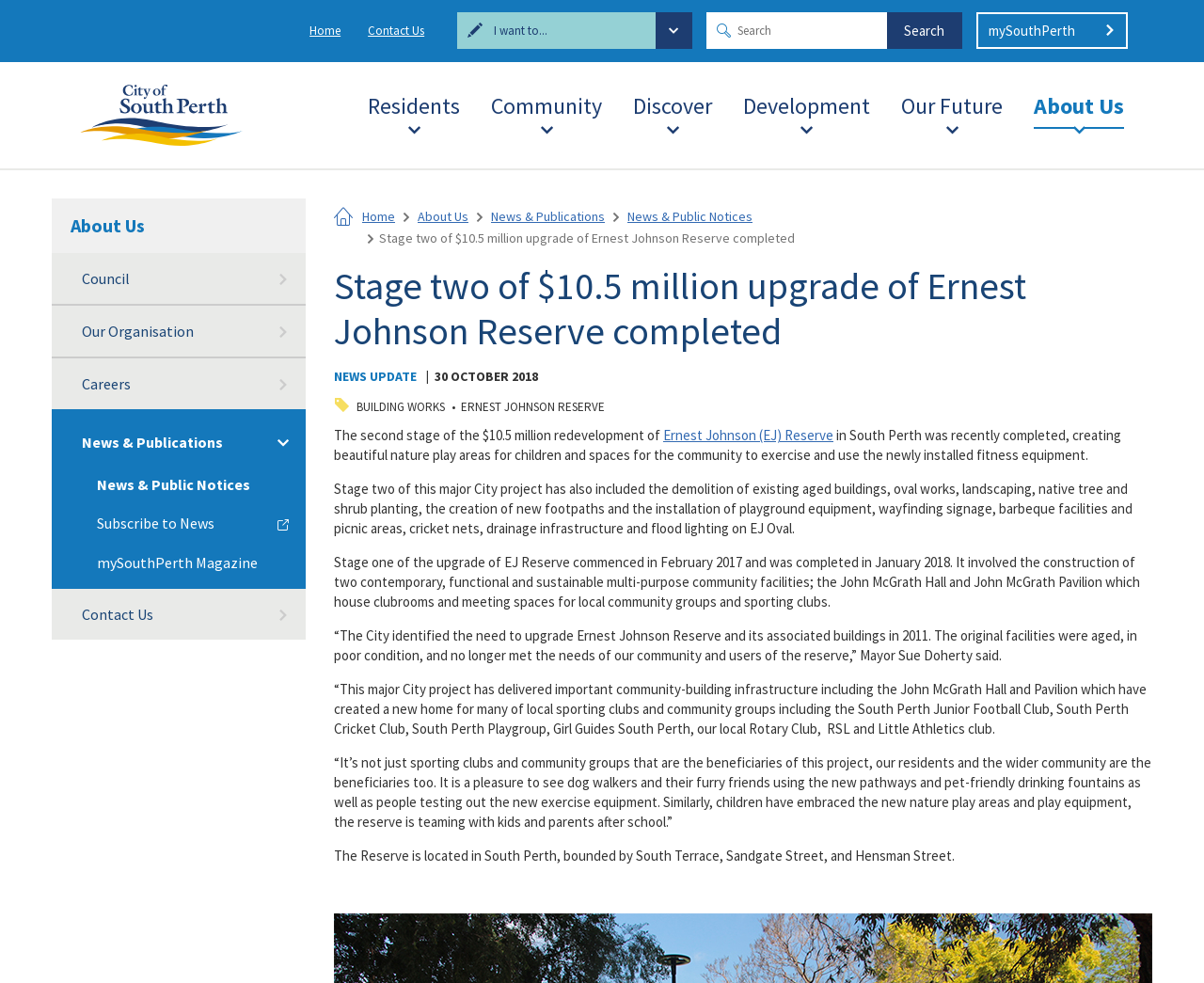Please answer the following question using a single word or phrase: 
What is the icon name of the link 'mySouthPerth'?

